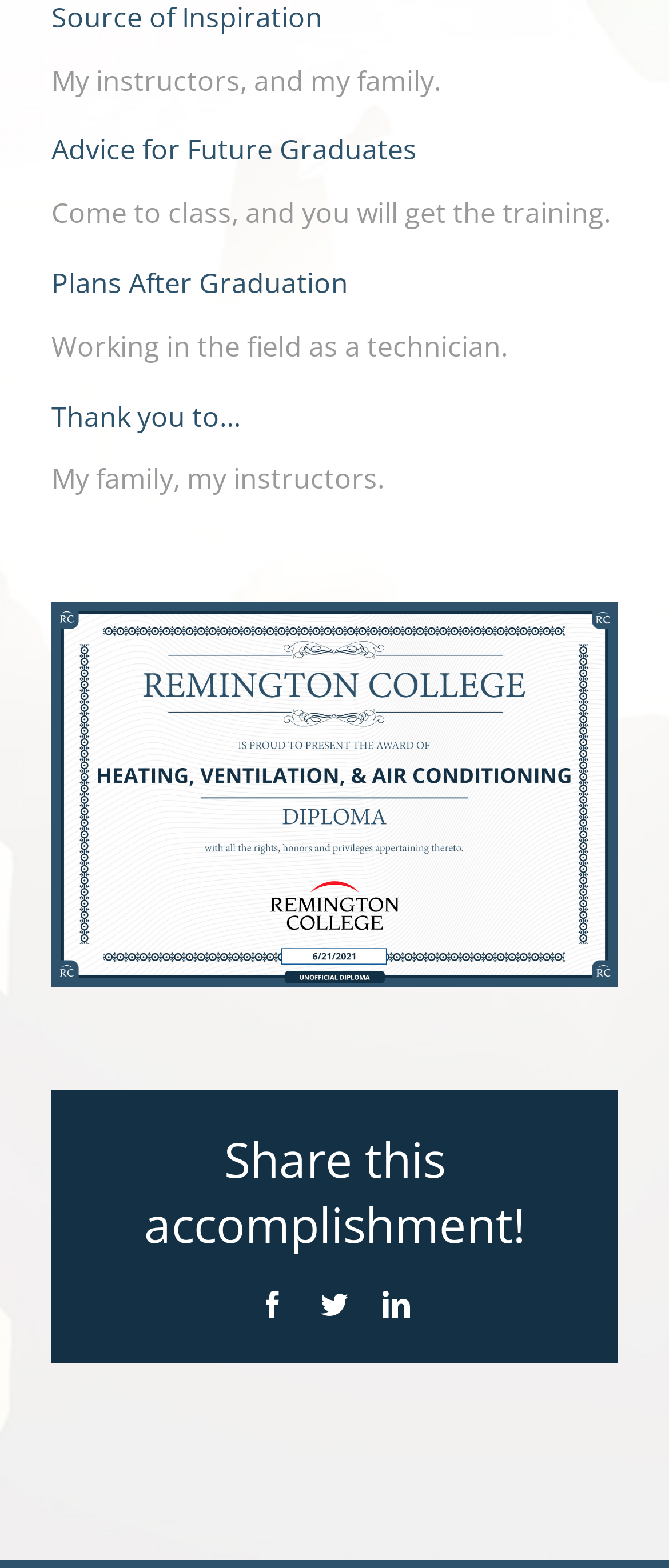How can the accomplishment be shared?
Please describe in detail the information shown in the image to answer the question.

The accomplishment can be shared through social media, as indicated by the links to Facebook, Twitter, and LinkedIn at the bottom of the page, which are represented by the link elements with the text ' Facebook', ' Twitter', and ' LinkedIn' respectively.